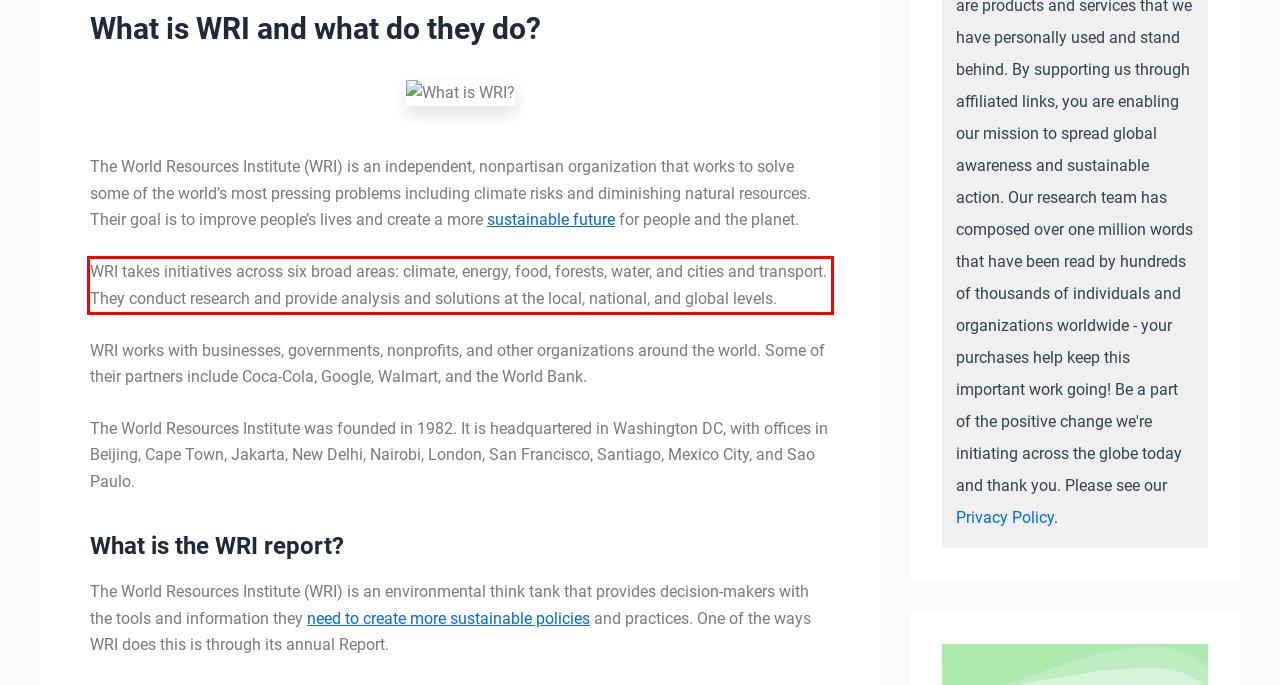Using the provided screenshot, read and generate the text content within the red-bordered area.

WRI takes initiatives across six broad areas: climate, energy, food, forests, water, and cities and transport. They conduct research and provide analysis and solutions at the local, national, and global levels.